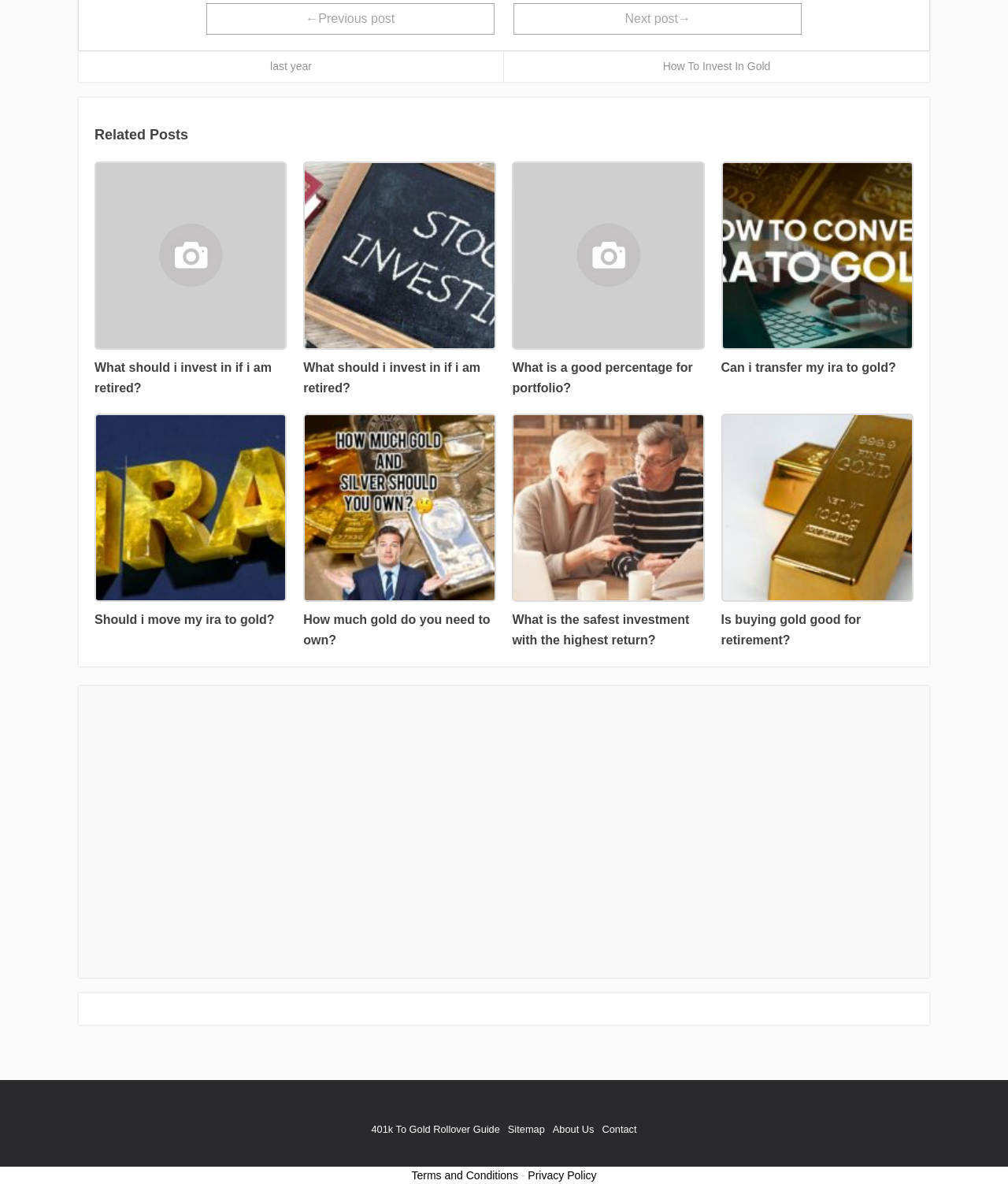Using the description: "Next post→", determine the UI element's bounding box coordinates. Ensure the coordinates are in the format of four float numbers between 0 and 1, i.e., [left, top, right, bottom].

[0.51, 0.002, 0.795, 0.029]